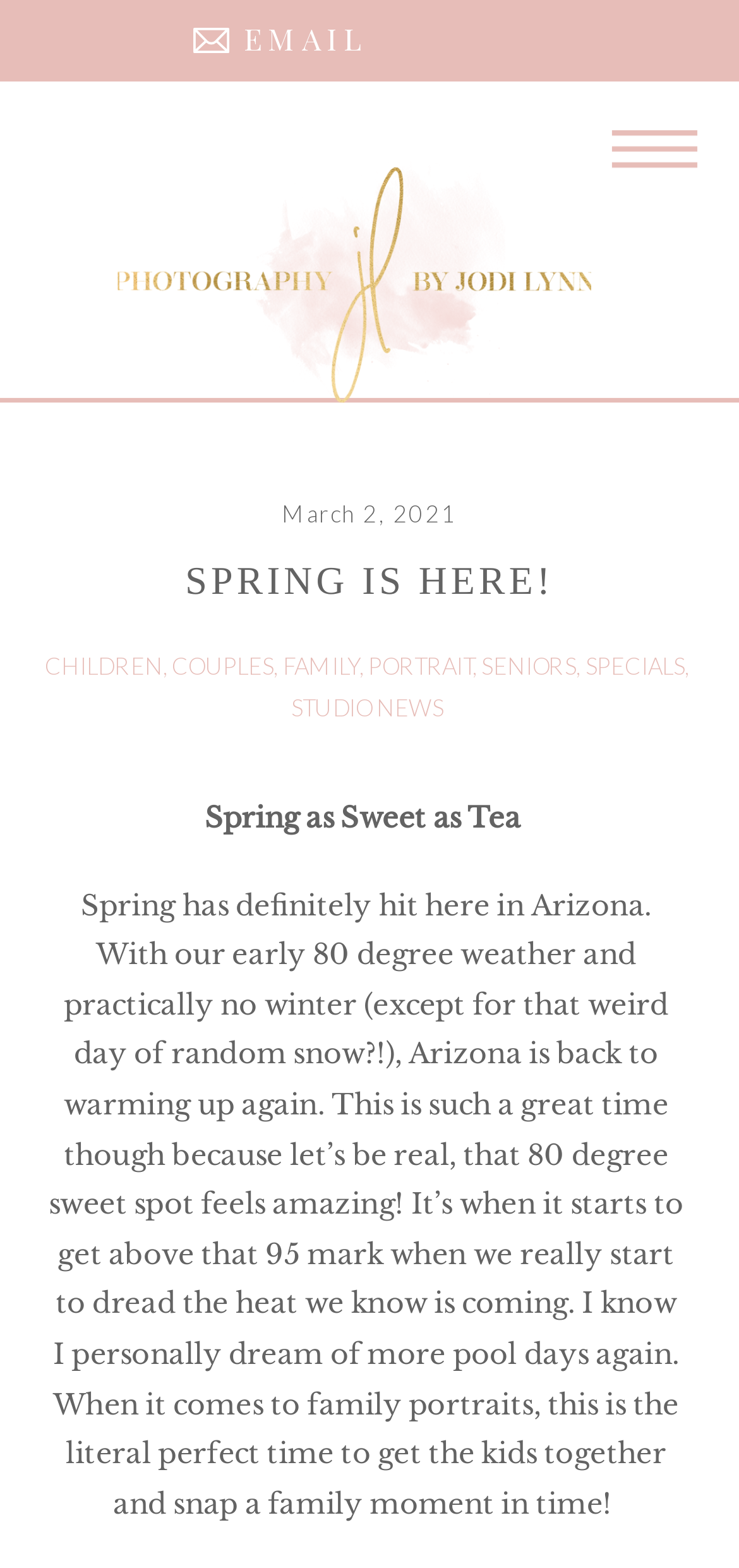Highlight the bounding box coordinates of the region I should click on to meet the following instruction: "Read the Spring as Sweet as Tea article".

[0.277, 0.51, 0.714, 0.532]